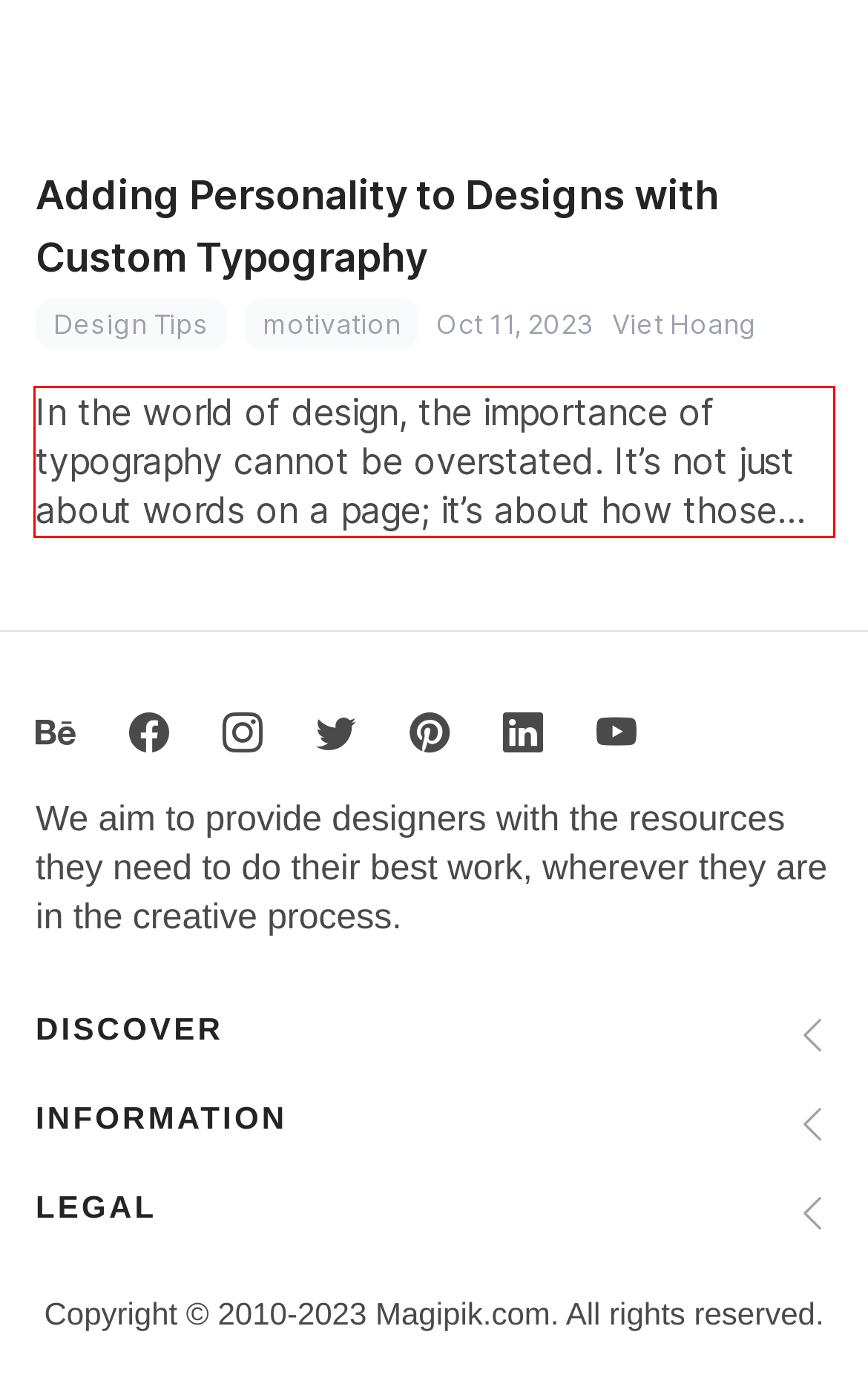Please perform OCR on the text within the red rectangle in the webpage screenshot and return the text content.

In the world of design, the importance of typography cannot be overstated. It’s not just about words on a page; it’s about how those words look and feel. Typography can be a powerful tool for infusing personality and uniqueness into your designs. Custom typography, in particular, offers a wealth of opportunities to set your work… Continue reading Adding Personality to Designs with Custom Typography